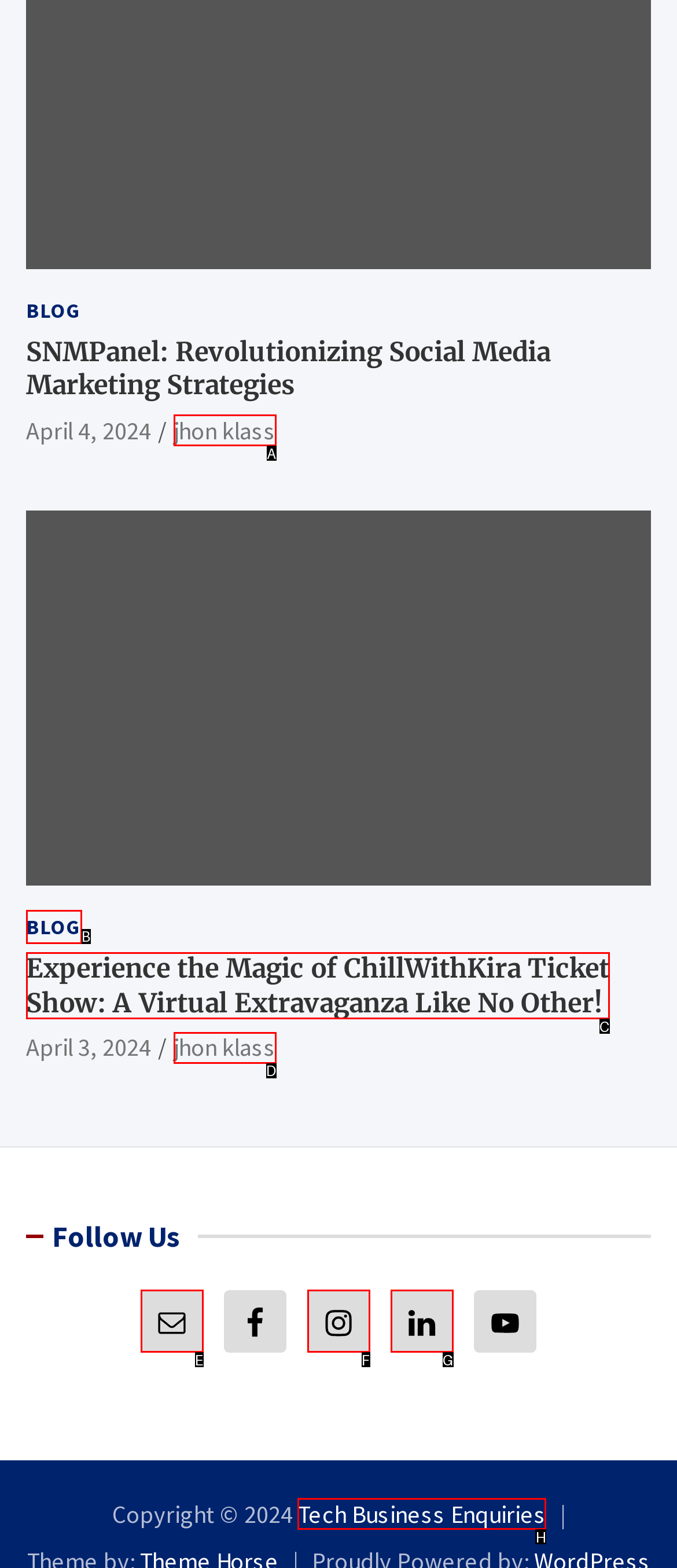Identify the HTML element that best matches the description: Blog. Provide your answer by selecting the corresponding letter from the given options.

B